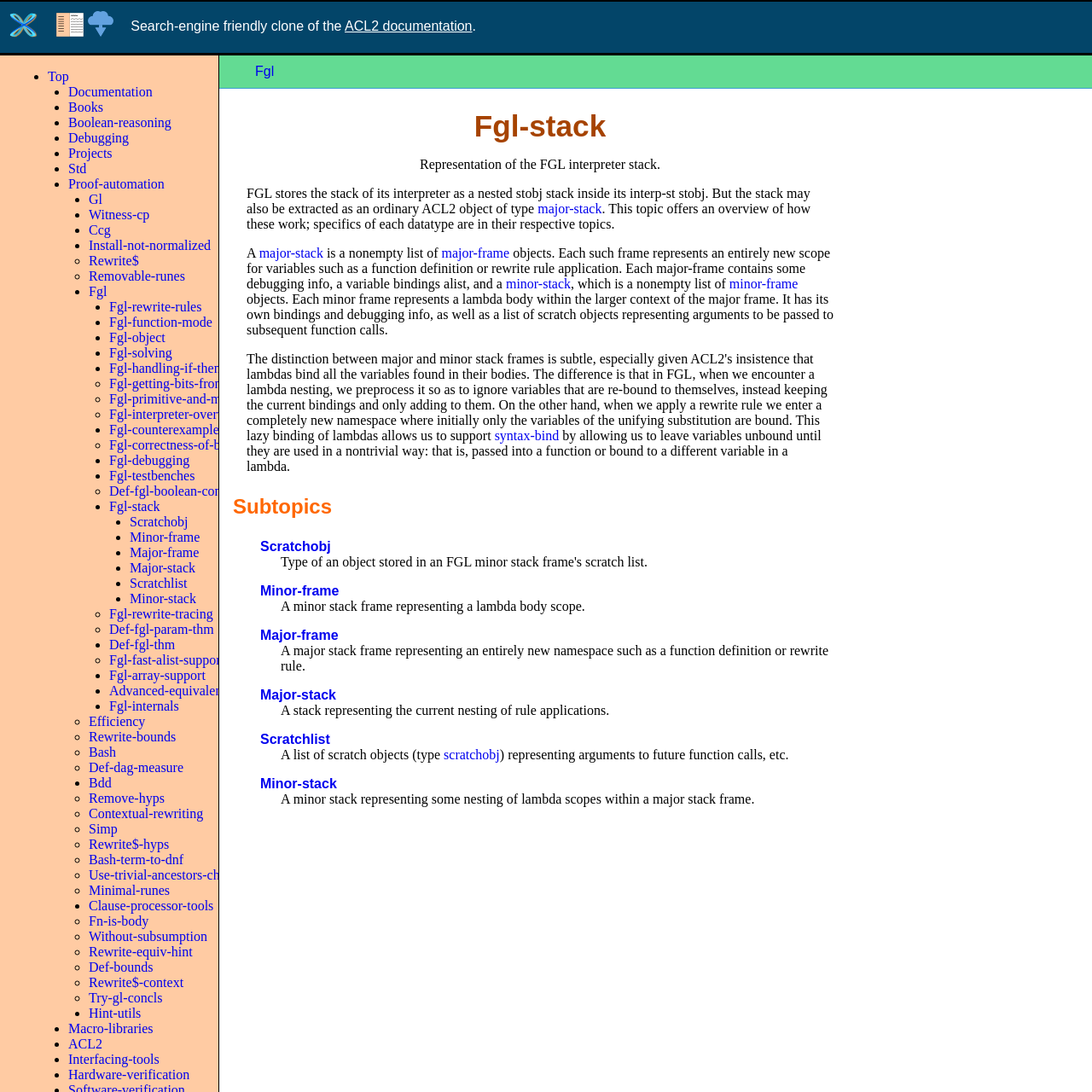Please determine the bounding box coordinates for the element with the description: "ACL2 documentation".

[0.316, 0.017, 0.432, 0.03]